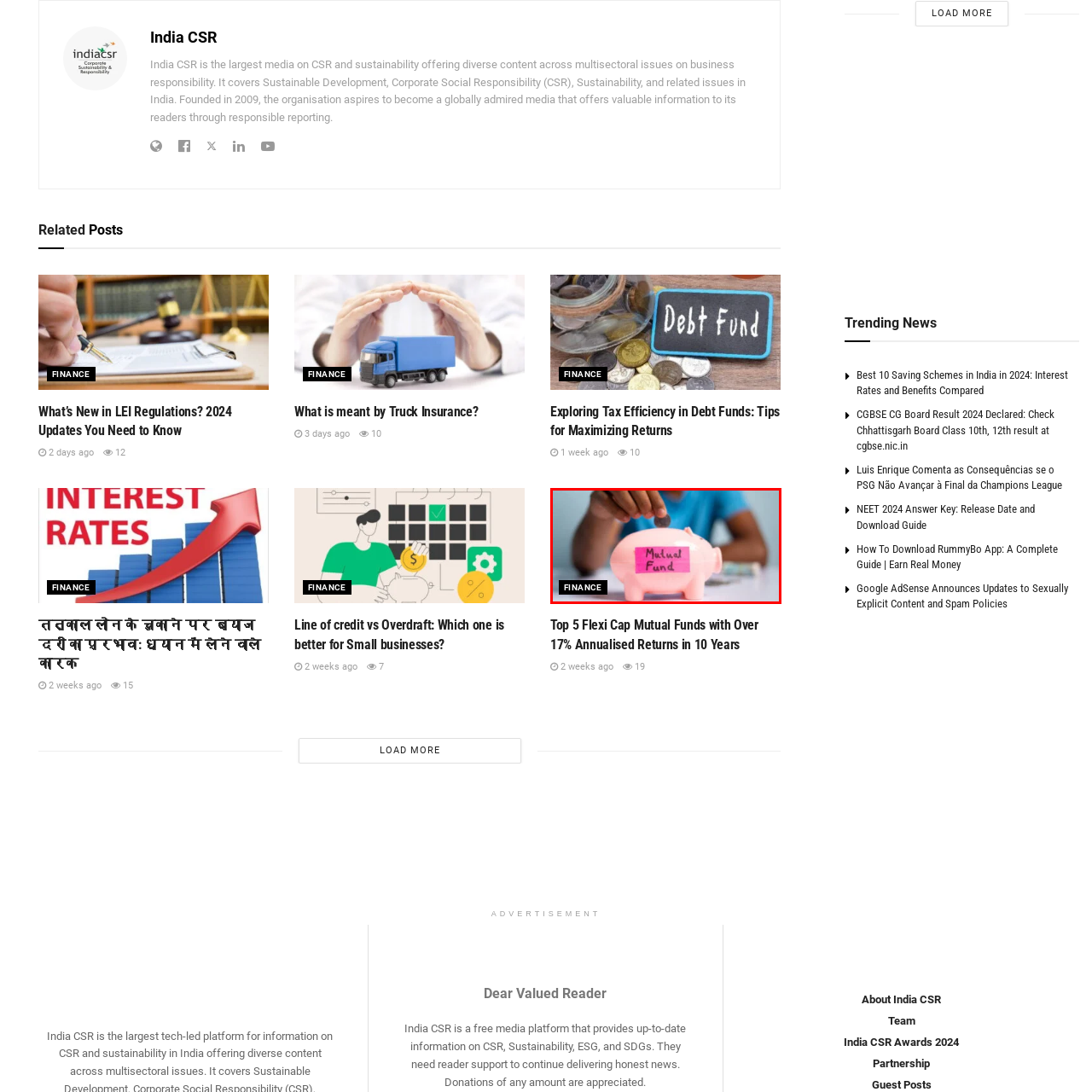What is the person's hand doing?
Please examine the image within the red bounding box and provide your answer using just one word or phrase.

Placing a coin